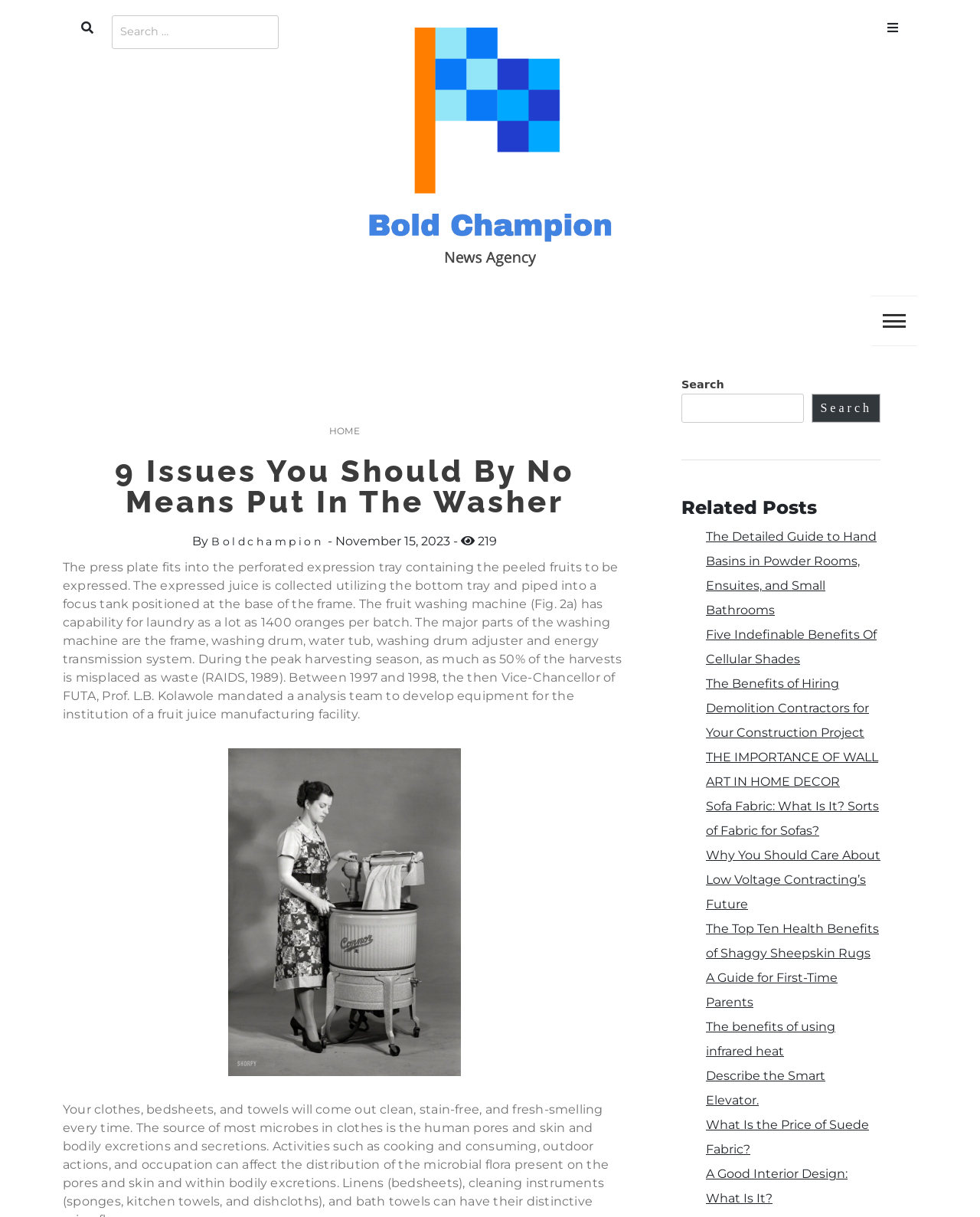What is the date of the article?
Please use the image to deliver a detailed and complete answer.

I found the date of the article by looking at the time element with the text 'November 15, 2023' which is likely to be the publication date of the article.